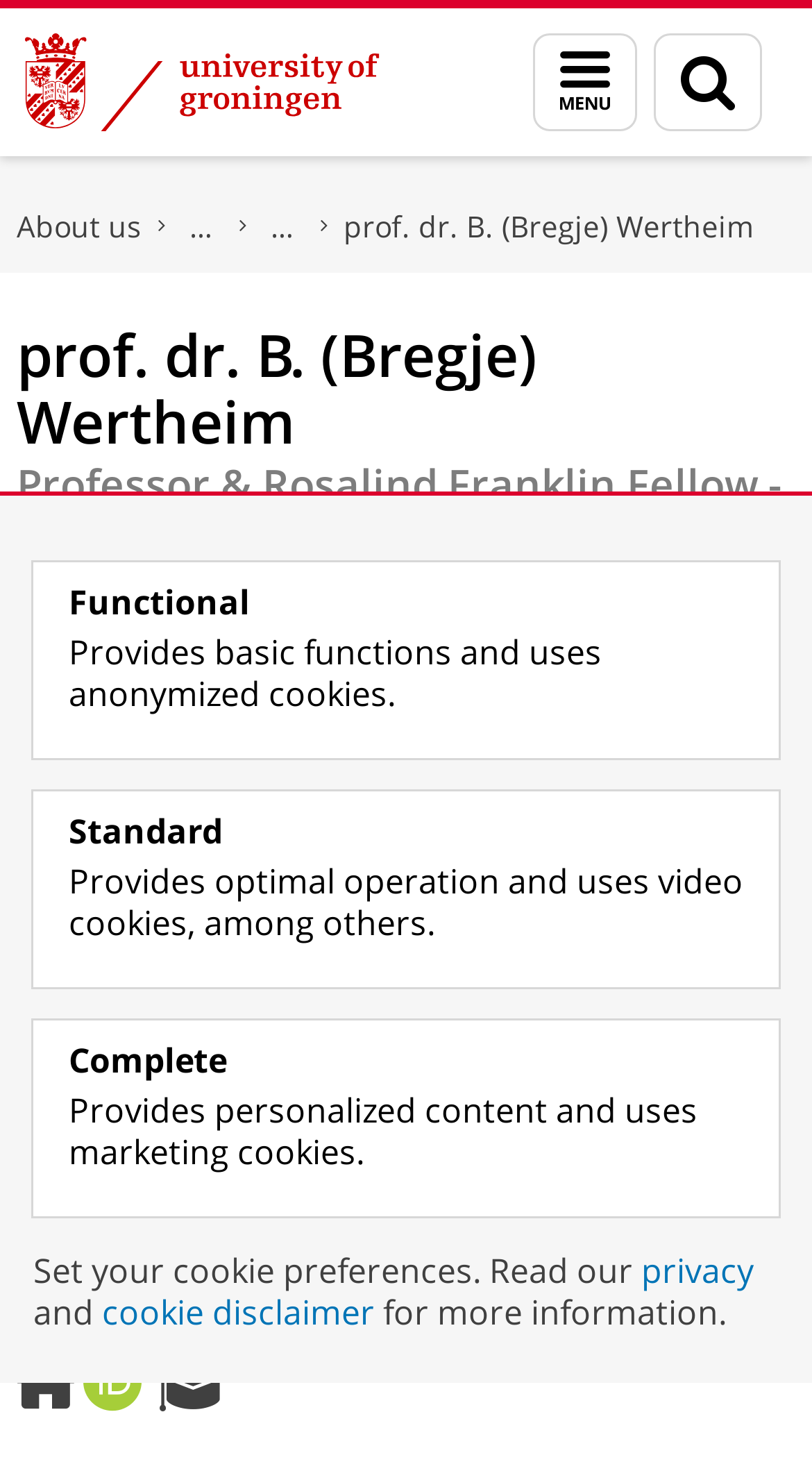Can you find and generate the webpage's heading?

prof. dr. B. (Bregje) Wertheim